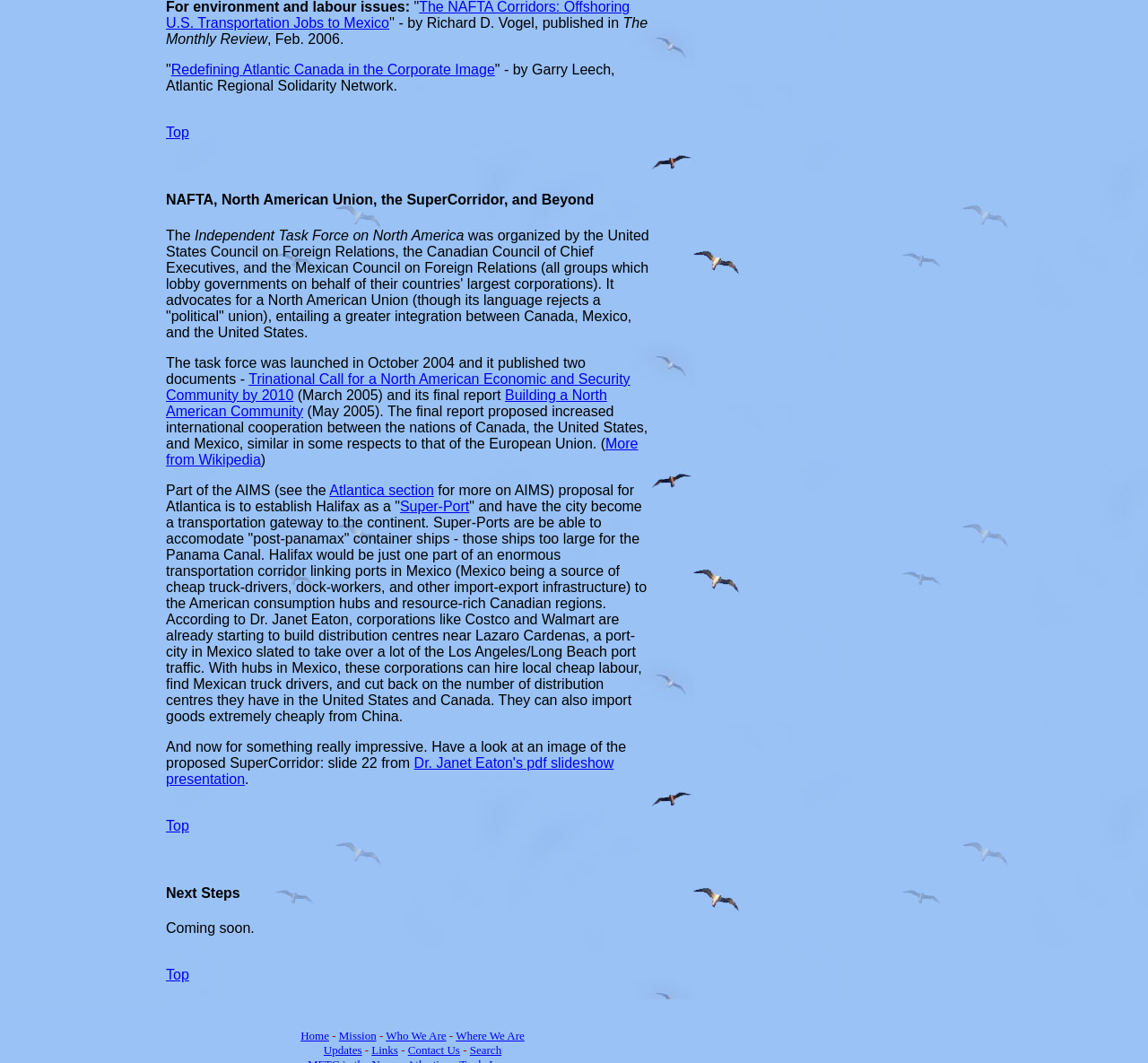Use one word or a short phrase to answer the question provided: 
What is a Super-Port?

A port that can accommodate post-panamax container ships